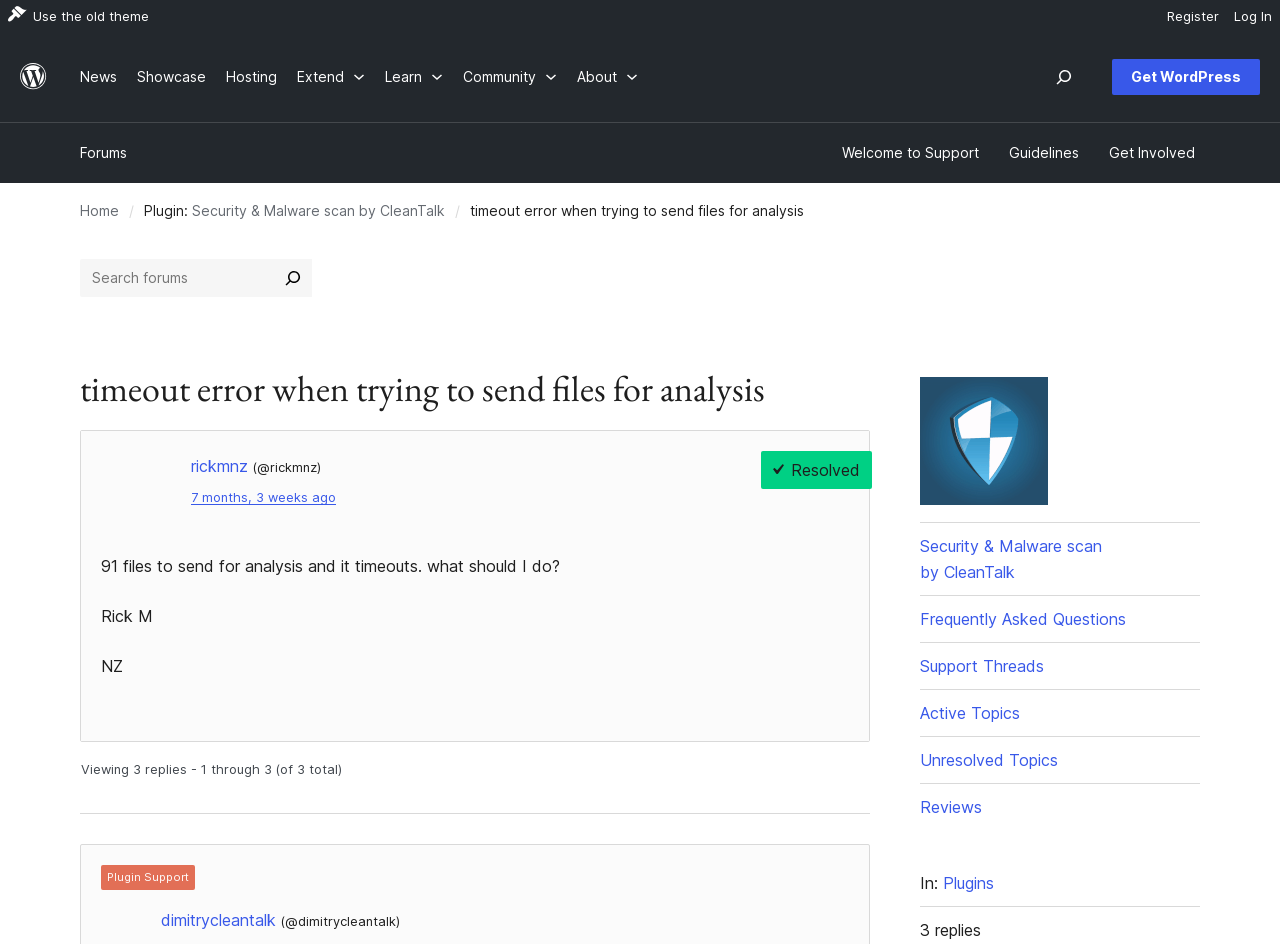Who is the support representative for this plugin?
Examine the image closely and answer the question with as much detail as possible.

I found the support representative's username by looking at the text 'This person is a support representative for this plugin' which is associated with the link text 'dimitrycleantalk'.